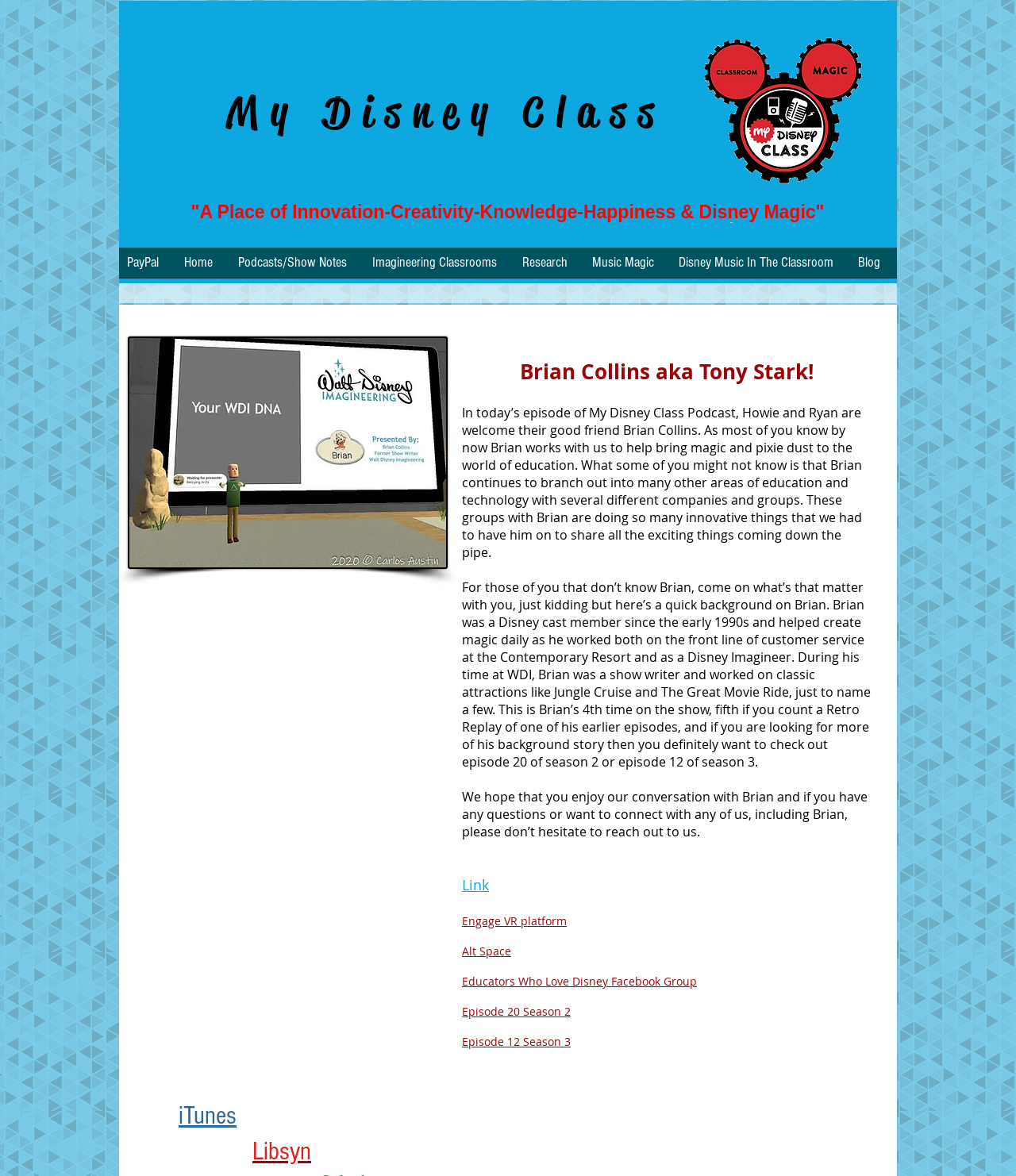Respond to the question below with a single word or phrase: What is Brian Collins' profession?

Disney Imagineer